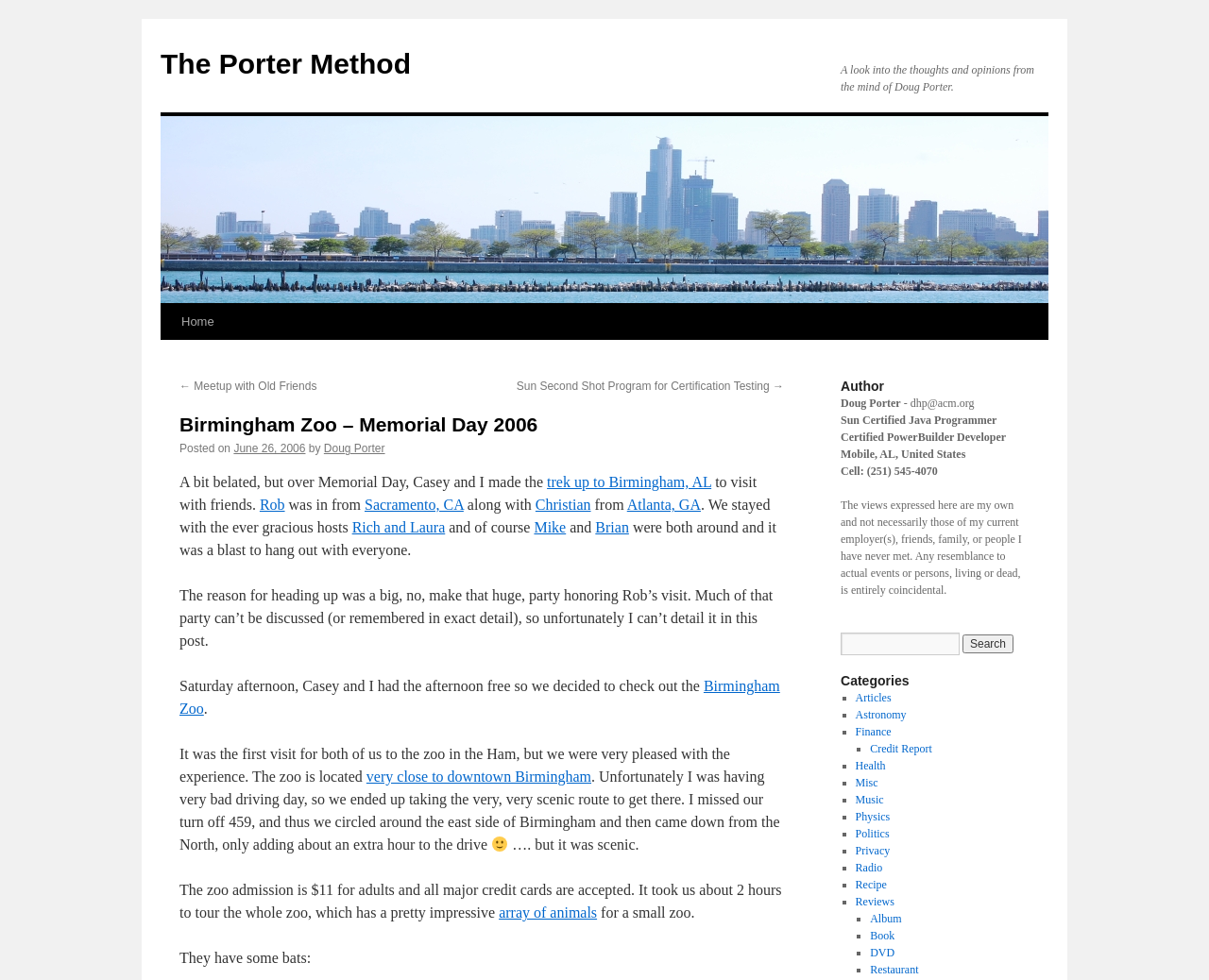Highlight the bounding box coordinates of the region I should click on to meet the following instruction: "Subscribe to comments".

None